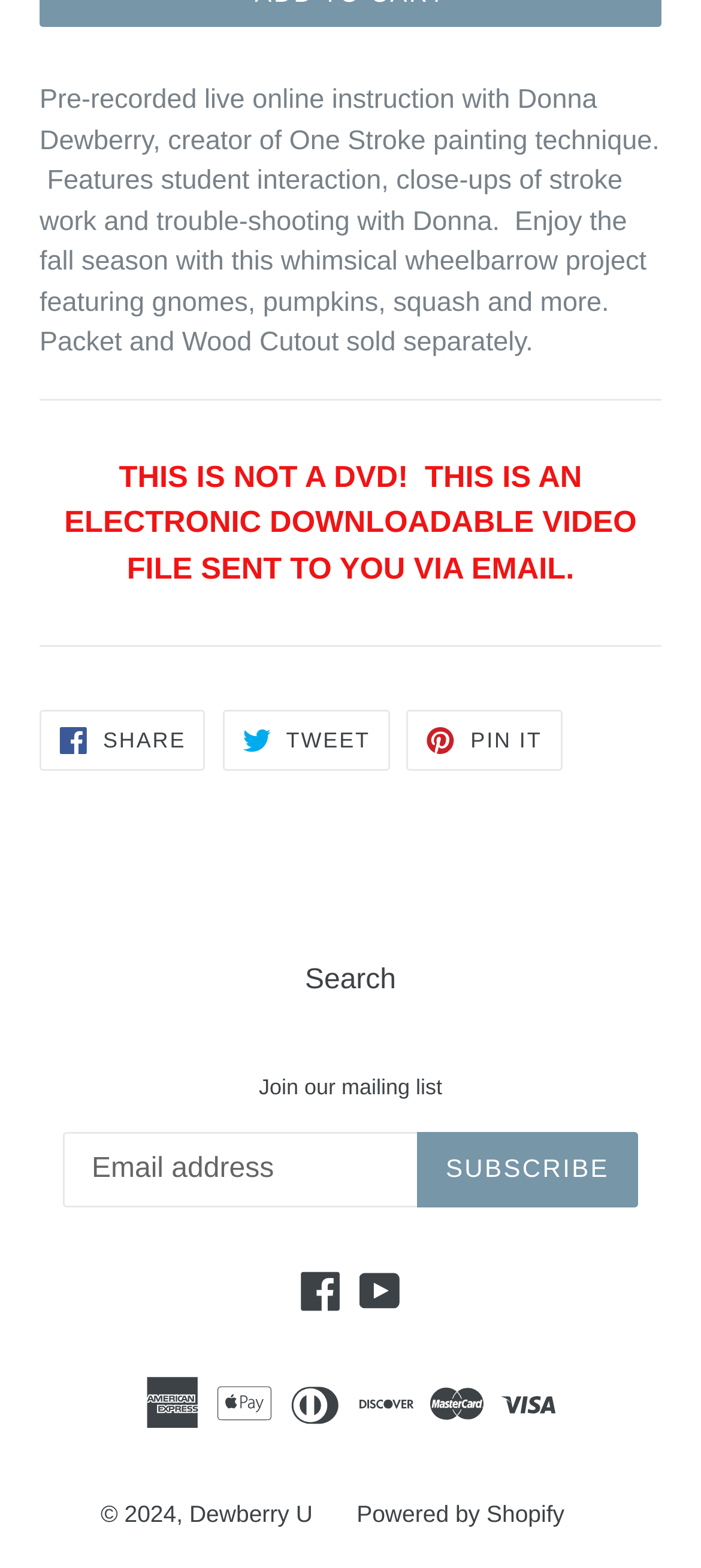Provide the bounding box coordinates, formatted as (top-left x, top-left y, bottom-right x, bottom-right y), with all values being floating point numbers between 0 and 1. Identify the bounding box of the UI element that matches the description: Dewberry U

[0.27, 0.957, 0.446, 0.974]